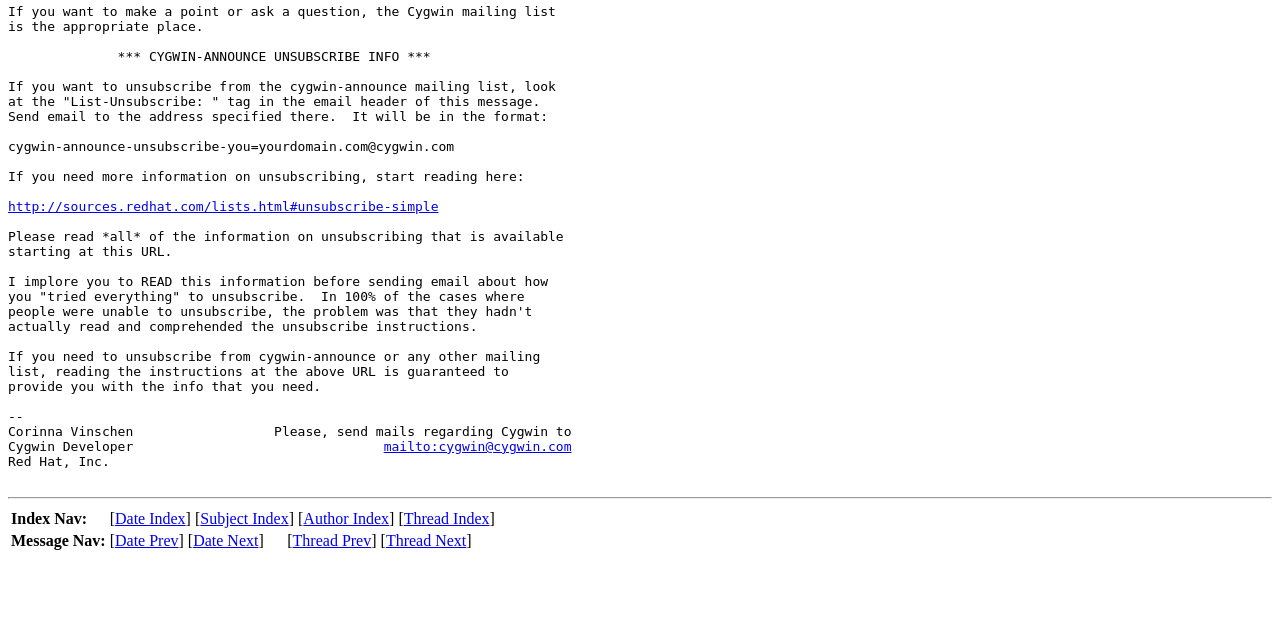From the webpage screenshot, identify the region described by mailto:cygwin@cygwin.com. Provide the bounding box coordinates as (top-left x, top-left y, bottom-right x, bottom-right y), with each value being a floating point number between 0 and 1.

[0.3, 0.686, 0.447, 0.709]